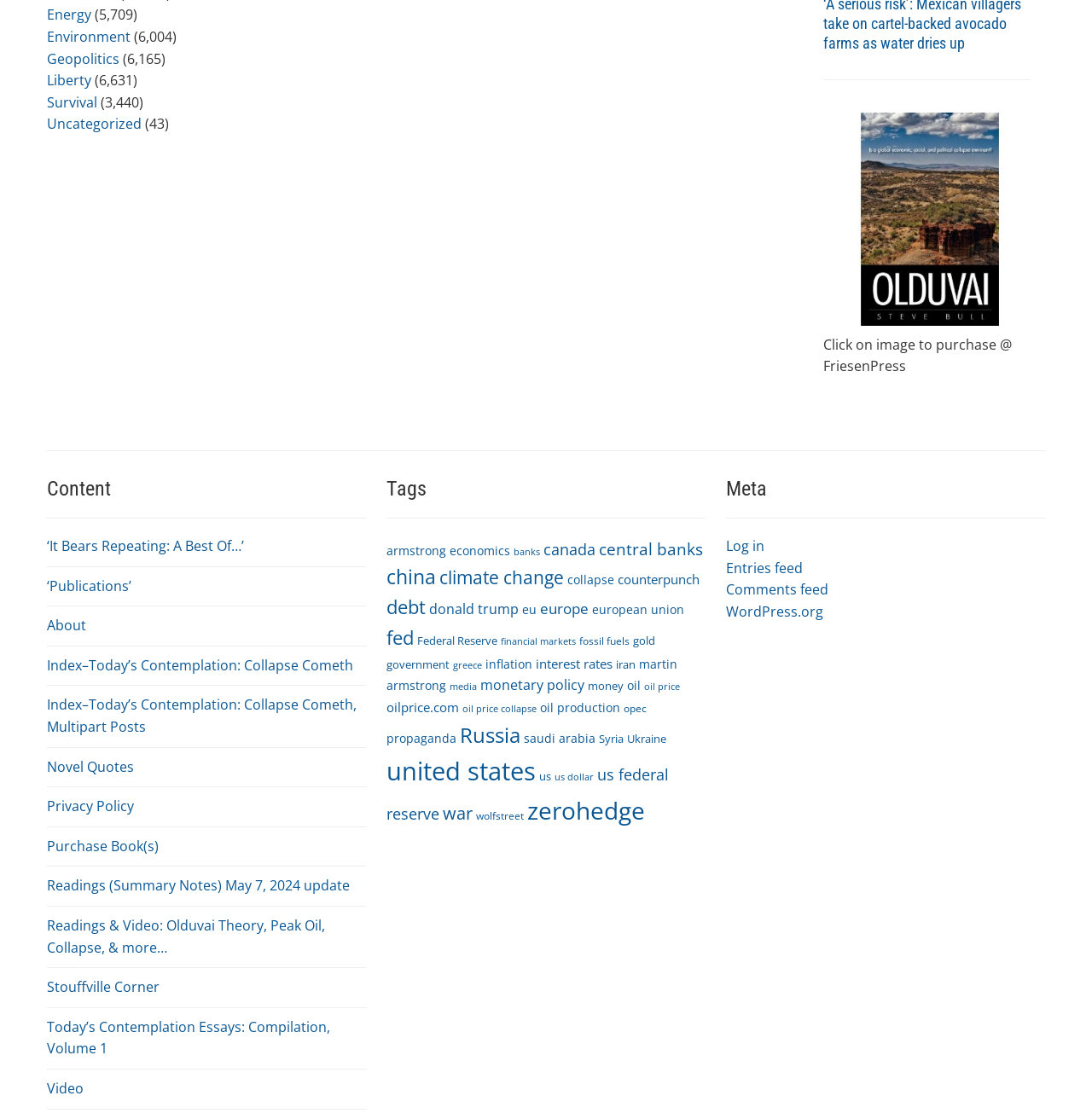Can you specify the bounding box coordinates of the area that needs to be clicked to fulfill the following instruction: "Click on 'Purchase Book(s)'"?

[0.043, 0.748, 0.145, 0.764]